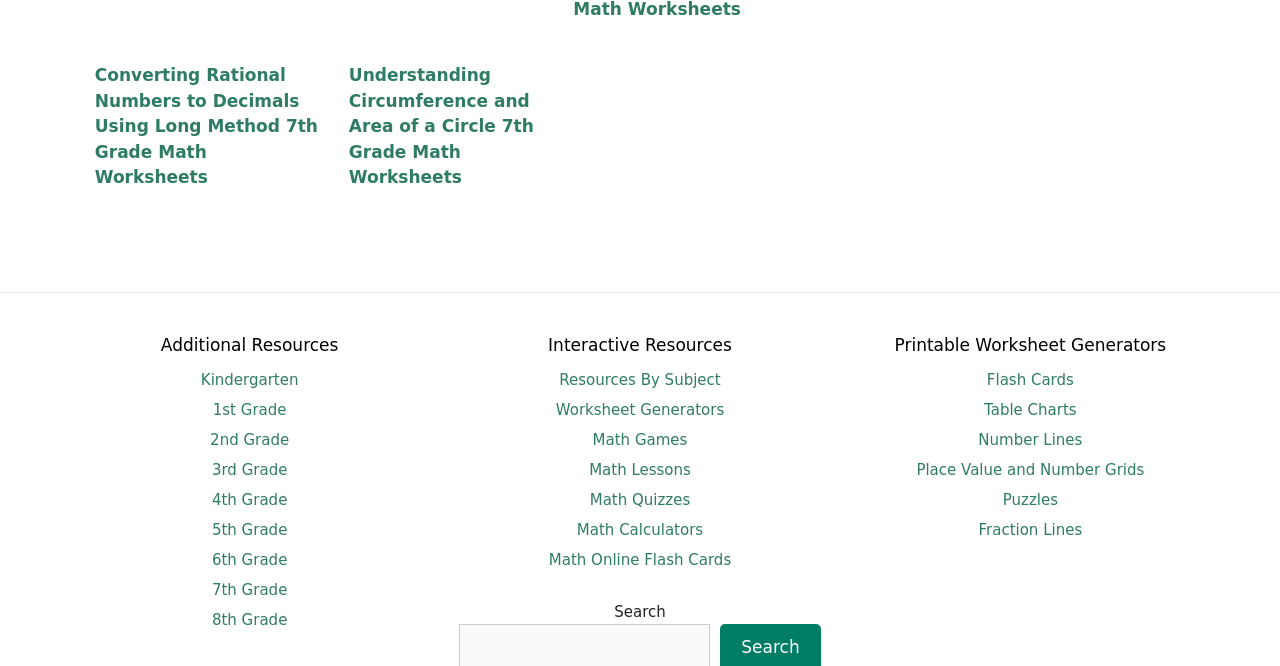What is the purpose of the 'Interactive Resources' section?
Refer to the image and give a detailed response to the question.

The 'Interactive Resources' section contains links to 'Resources By Subject', 'Worksheet Generators', 'Math Games', and other interactive math resources, suggesting that its purpose is to provide users with interactive math resources.